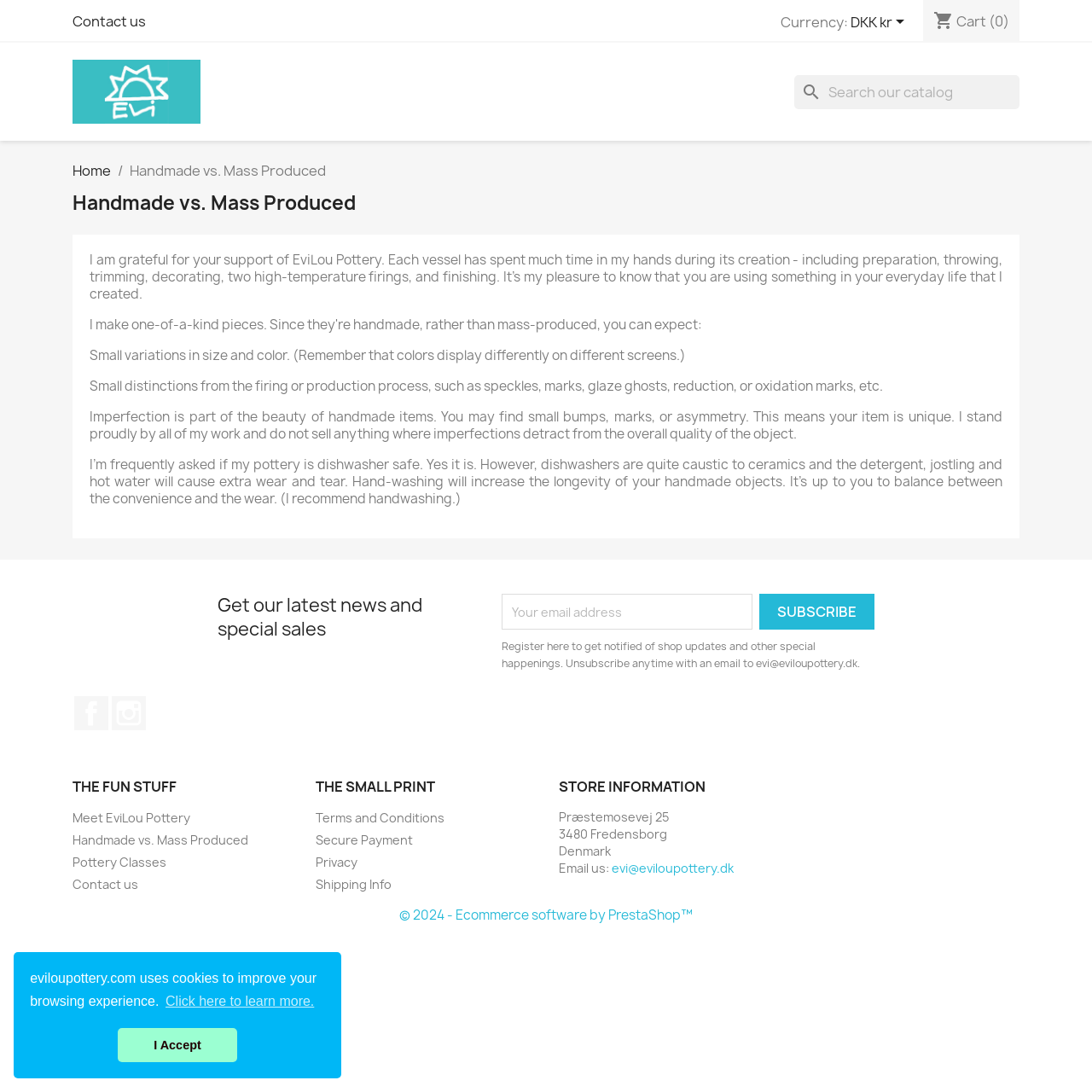Please identify the bounding box coordinates of the element that needs to be clicked to perform the following instruction: "Click the 'Contact us' link".

[0.066, 0.011, 0.134, 0.028]